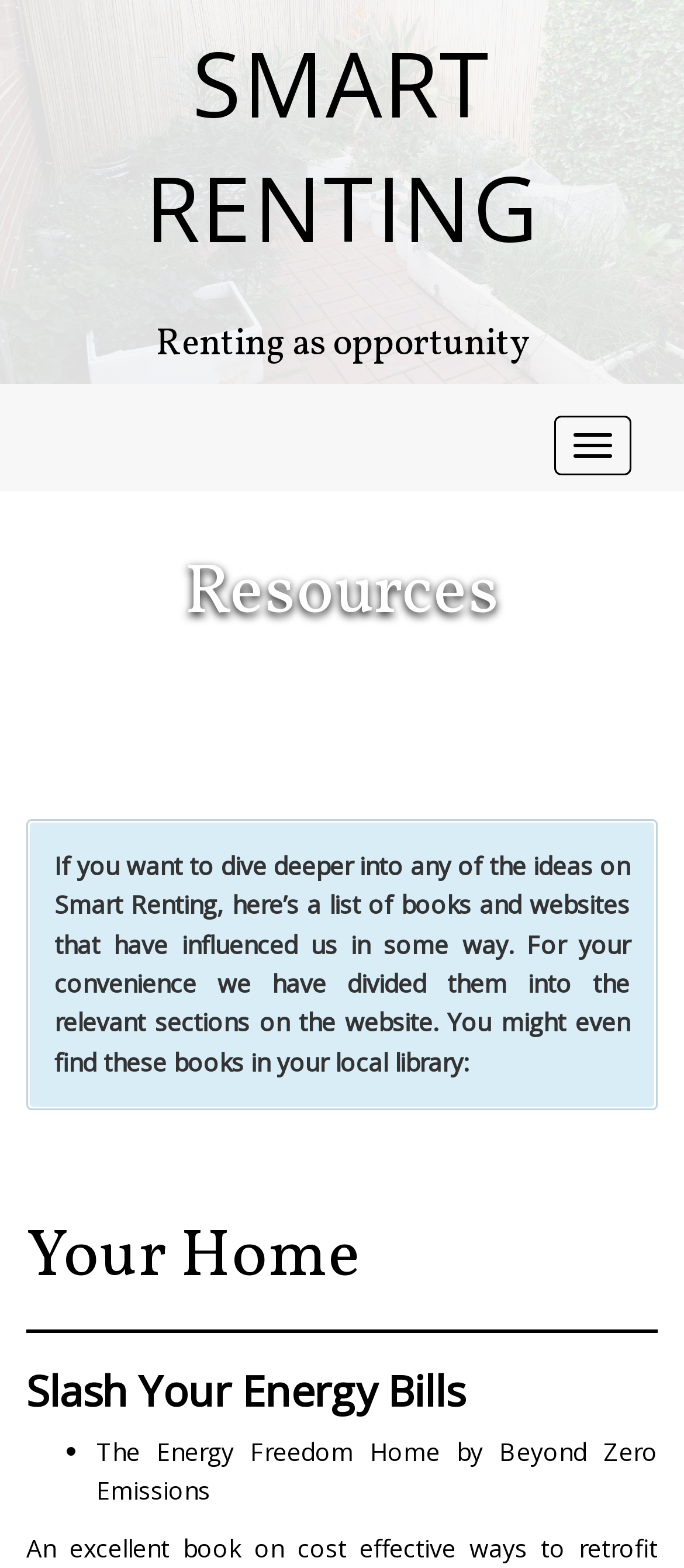Using floating point numbers between 0 and 1, provide the bounding box coordinates in the format (top-left x, top-left y, bottom-right x, bottom-right y). Locate the UI element described here: Smart Renting

[0.212, 0.013, 0.788, 0.172]